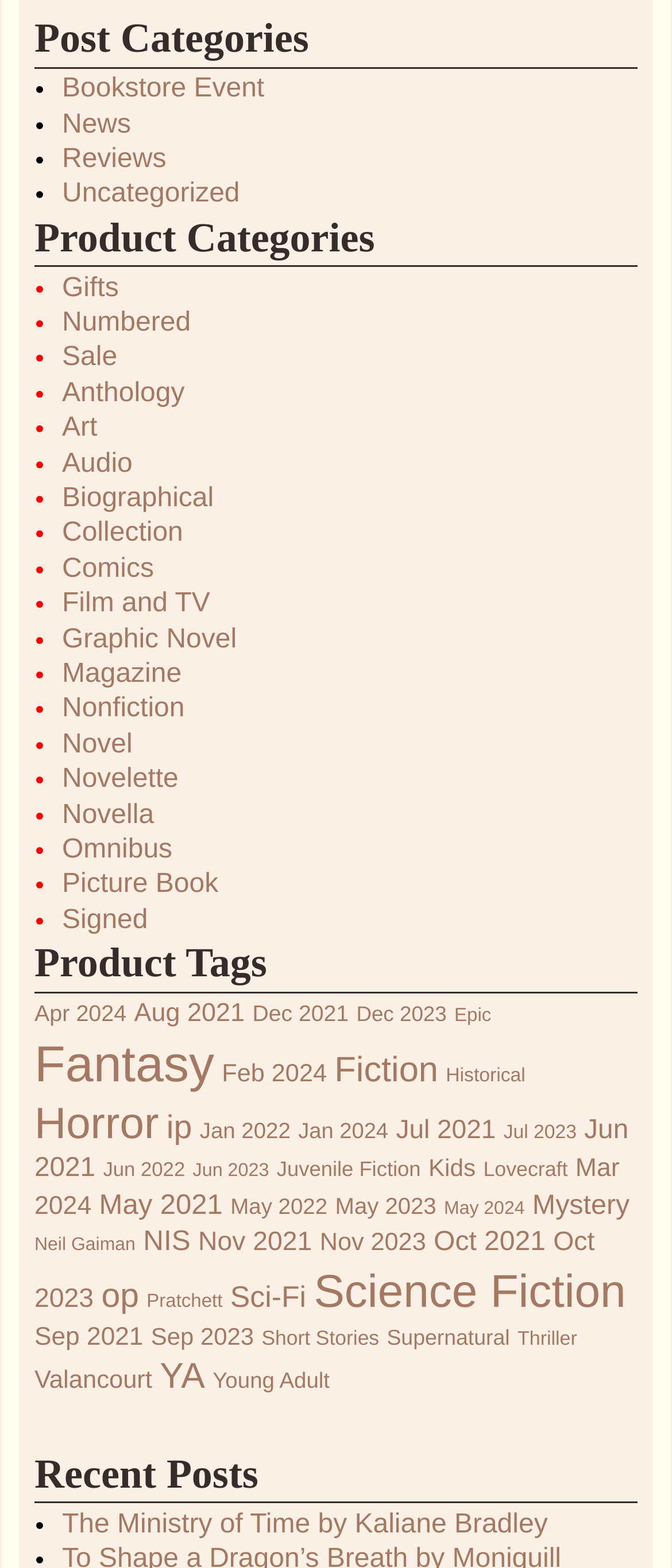Give a one-word or short phrase answer to the question: 
What is the most popular product tag?

Fantasy